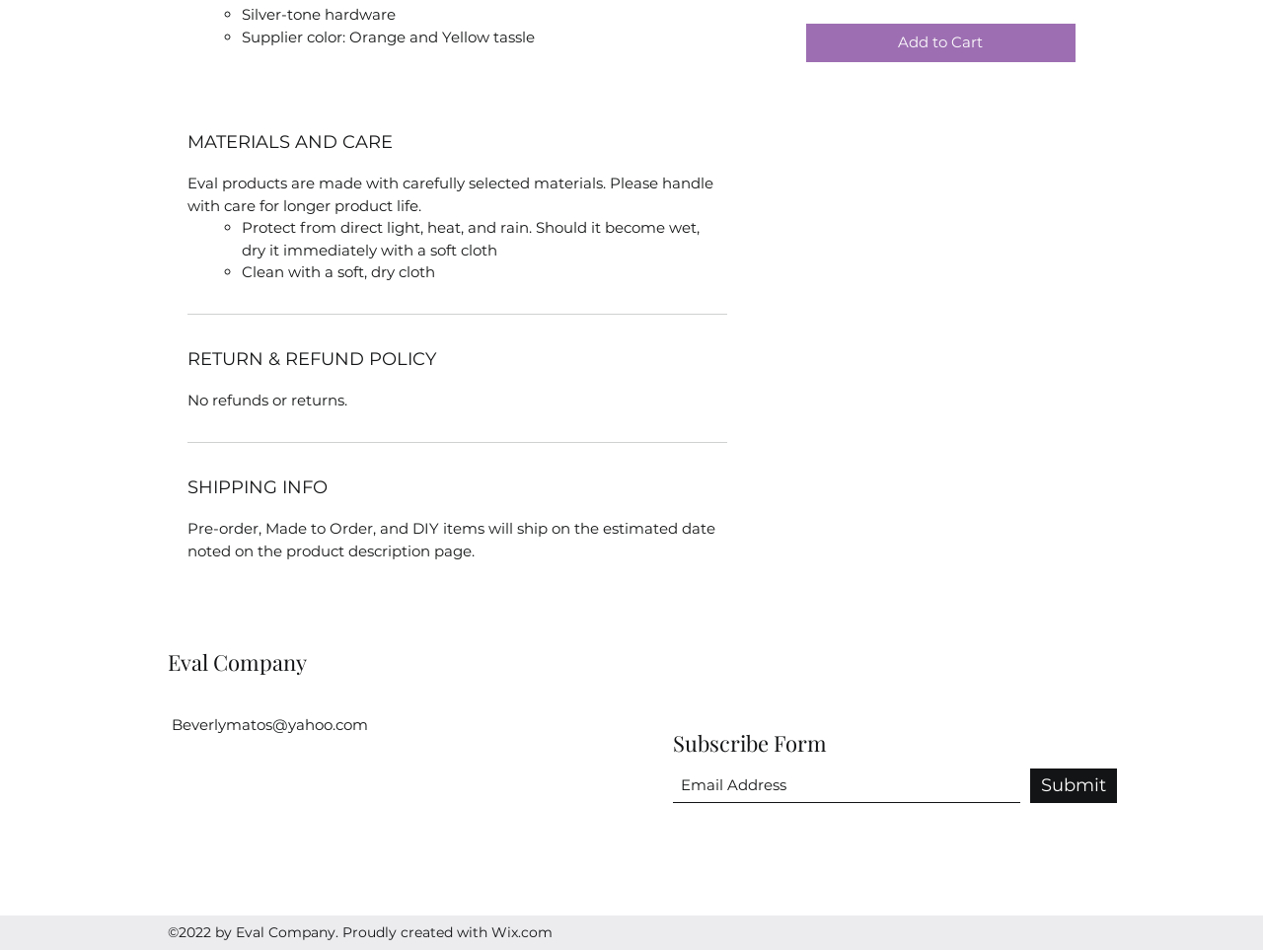Please provide a detailed answer to the question below by examining the image:
How should Eval products be cleaned?

The answer can be found in the 'MATERIALS AND CARE' section of the webpage, where it is stated that 'Clean with a soft, dry cloth'.